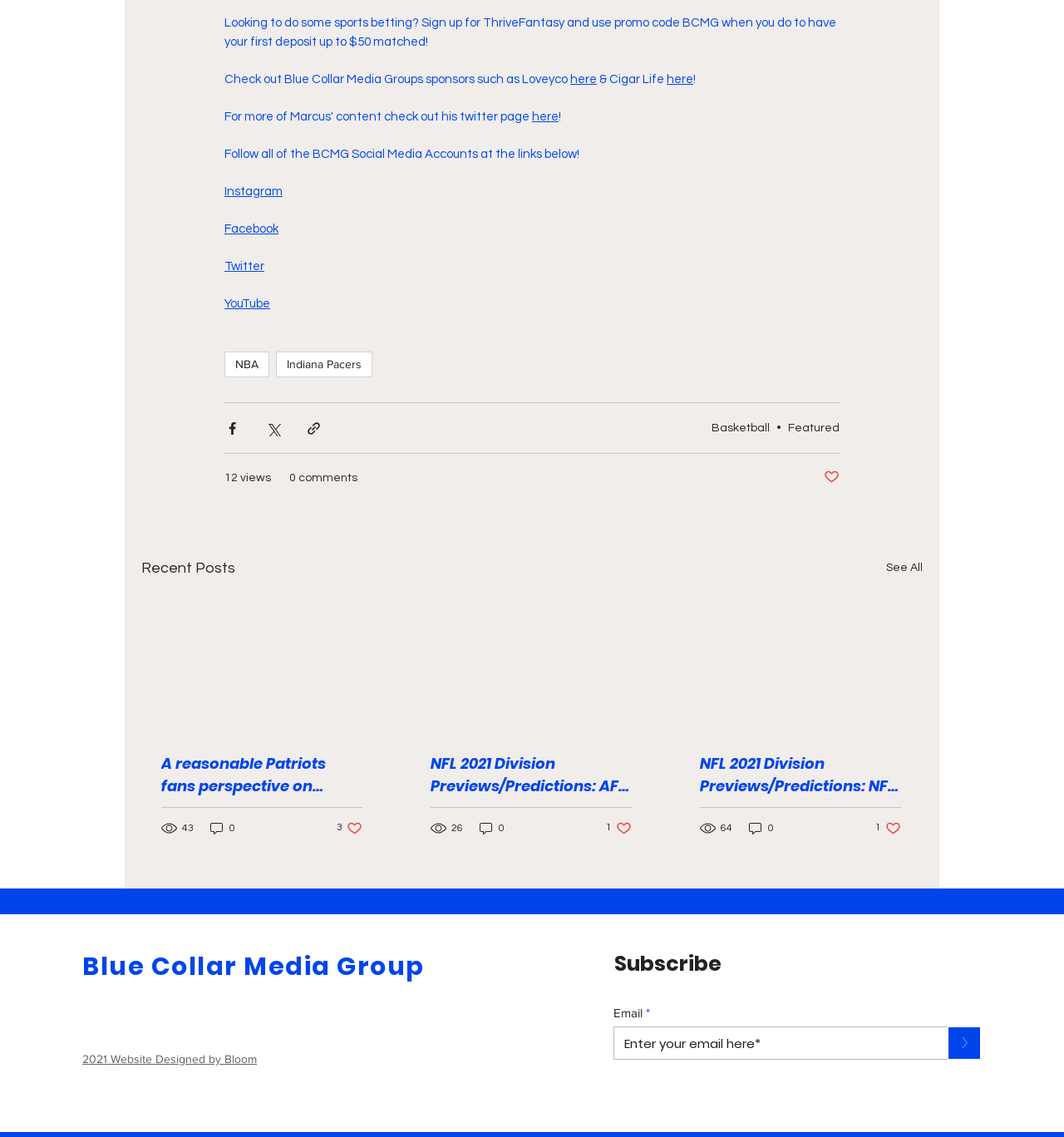Identify the bounding box for the described UI element. Provide the coordinates in (top-left x, top-left y, bottom-right x, bottom-right y) format with values ranging from 0 to 1: 2021 Website Designed by Bloom

[0.077, 0.926, 0.241, 0.937]